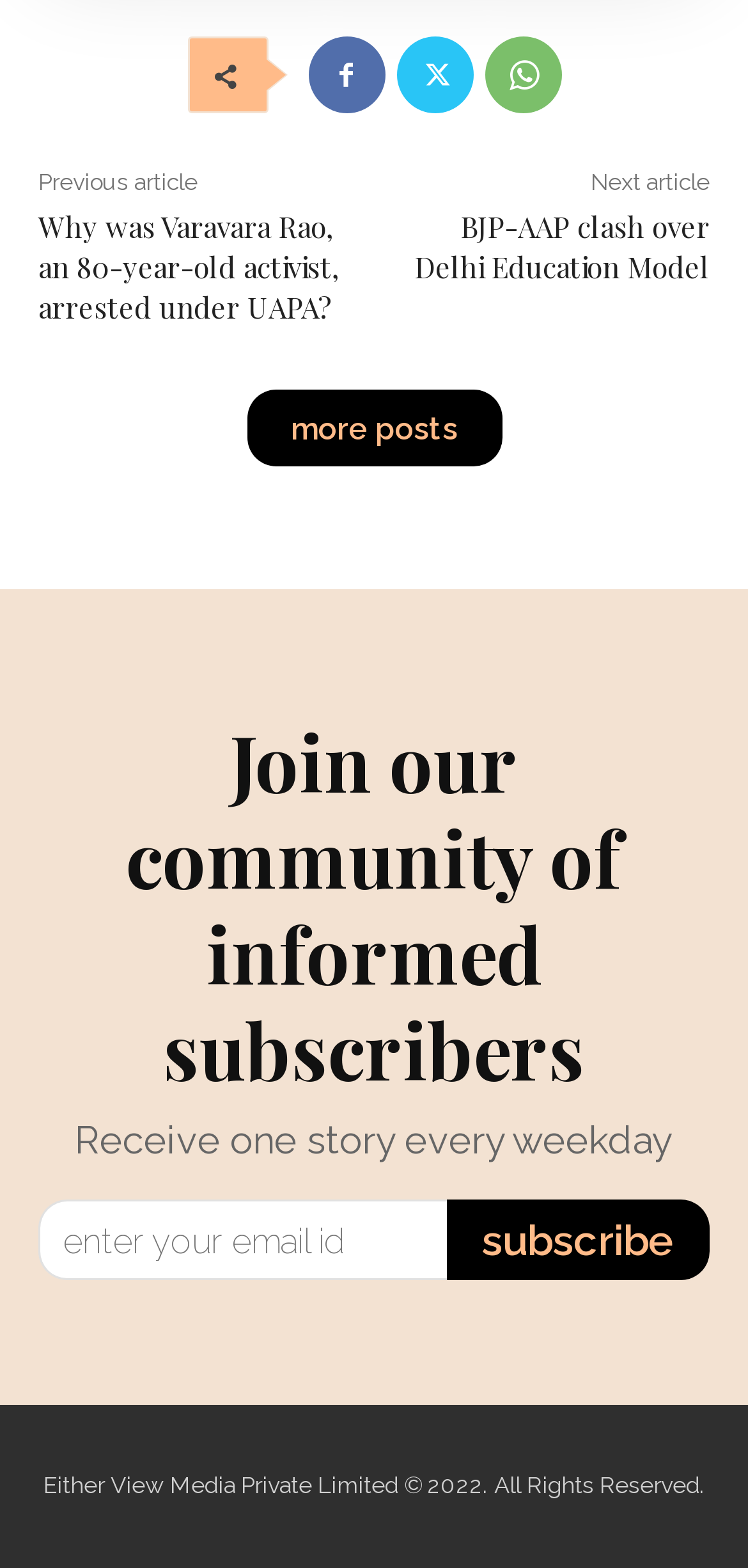Calculate the bounding box coordinates of the UI element given the description: "Audio Precision".

None